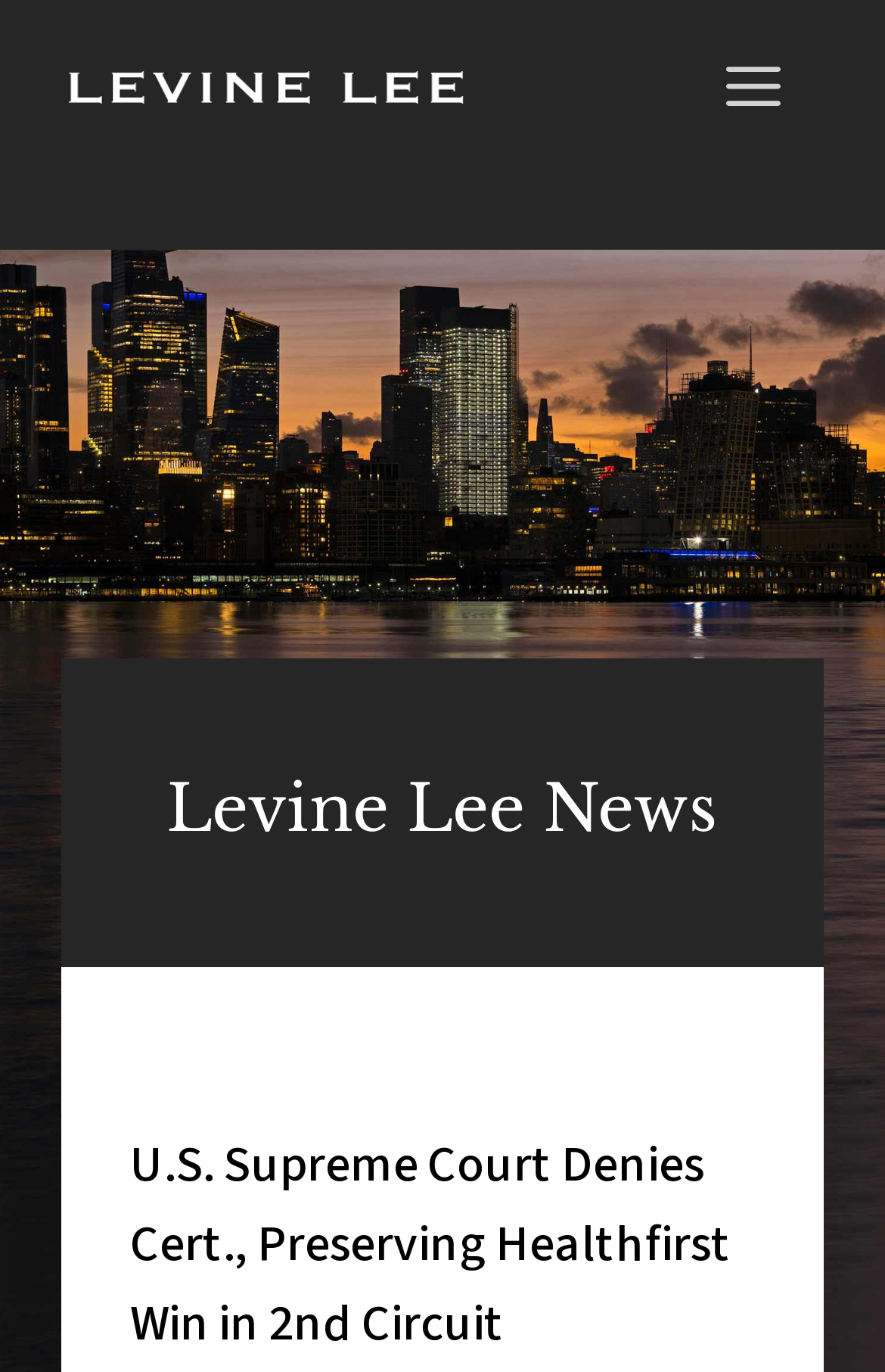What is the category of news on this webpage?
Give a detailed response to the question by analyzing the screenshot.

I found the answer by looking at the heading element with the text 'Levine Lee News', which is a category heading on the webpage.